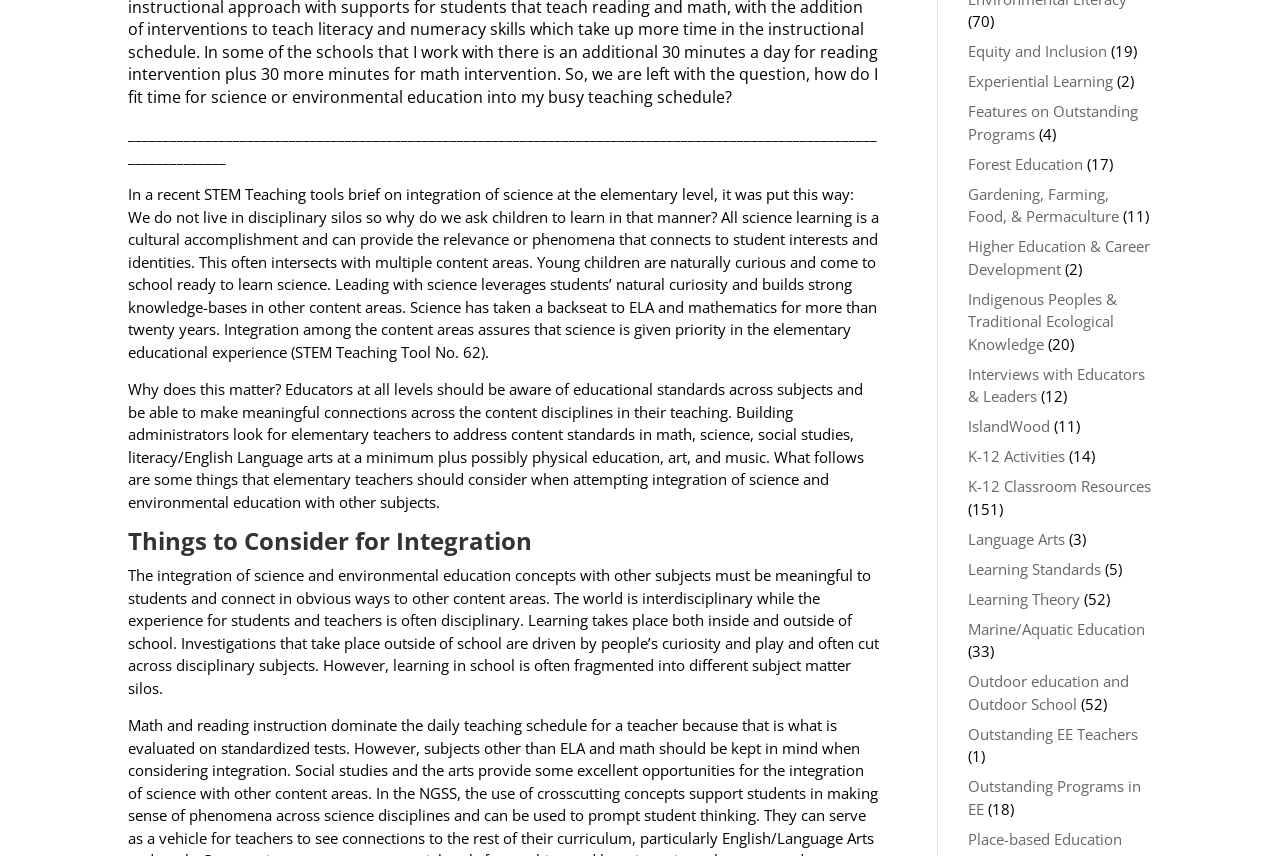Using the description "Learning Theory", predict the bounding box of the relevant HTML element.

[0.756, 0.688, 0.844, 0.711]